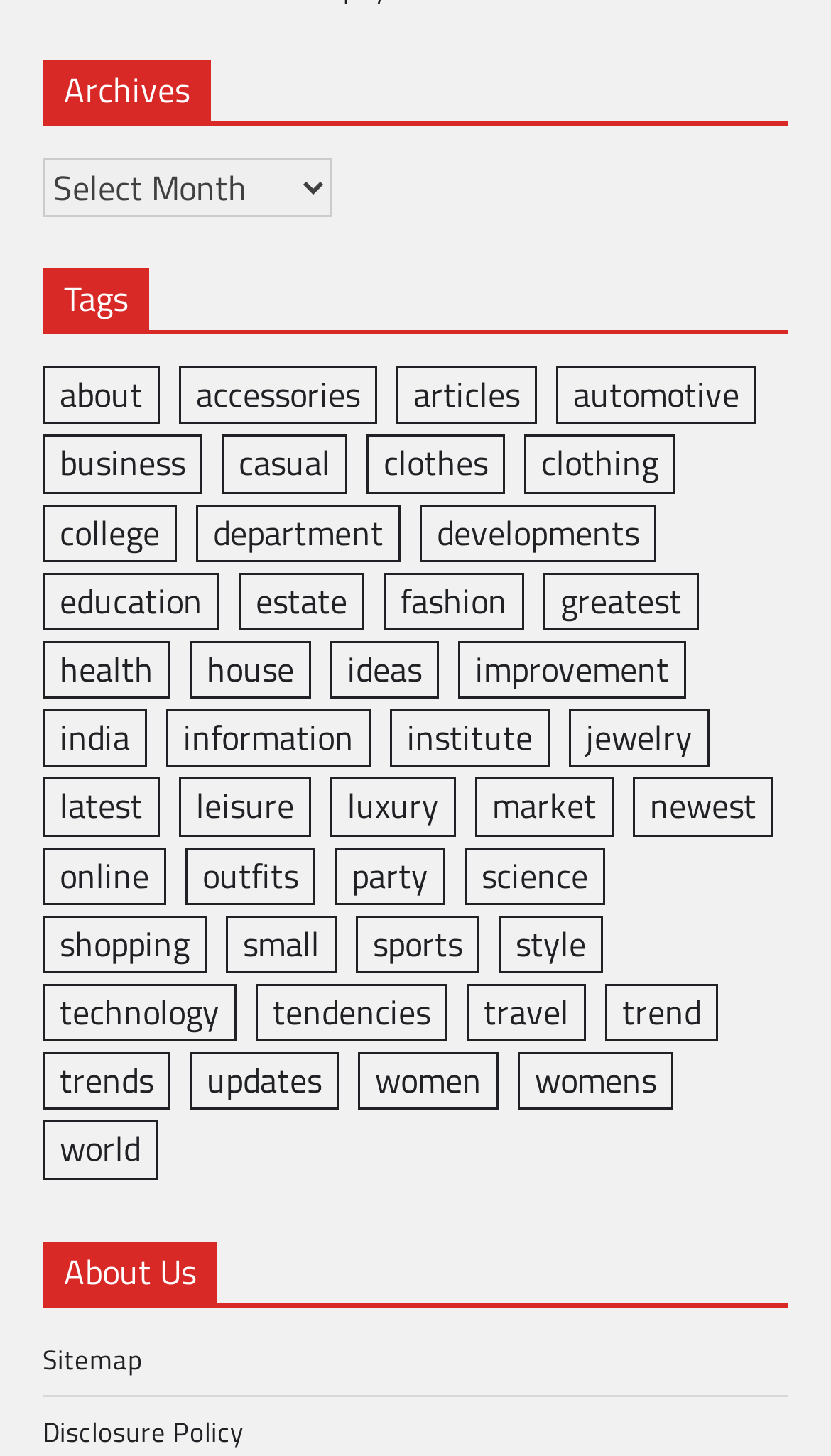How many categories are listed on the webpage?
Answer the question based on the image using a single word or a brief phrase.

43